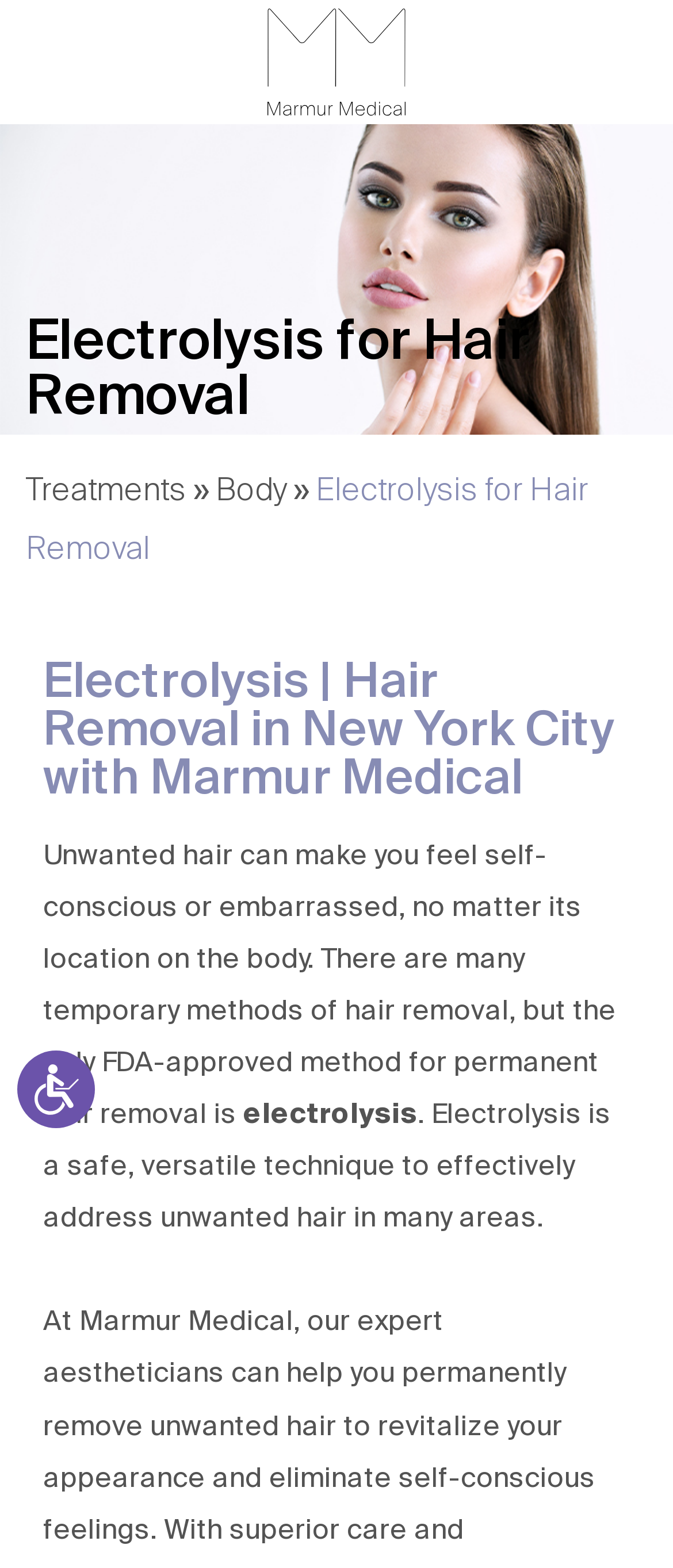Generate the title text from the webpage.

Electrolysis for Hair Removal